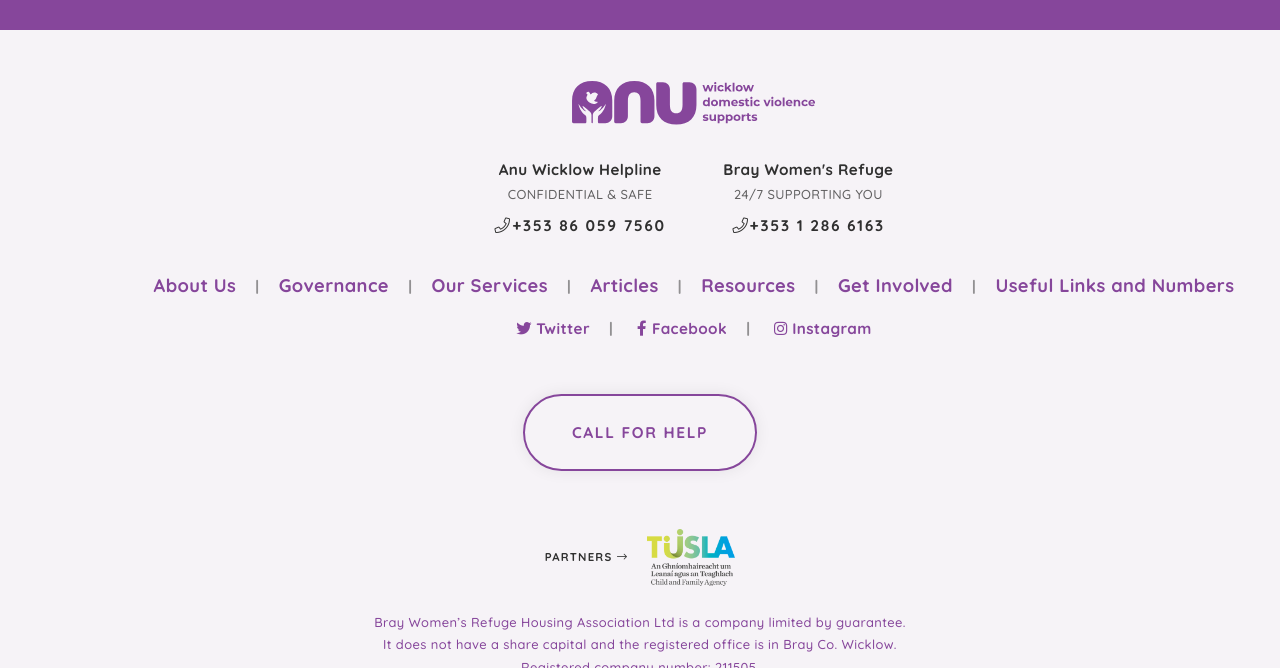What type of organization is Bray Women’s Refuge Housing Association Ltd?
Respond to the question with a single word or phrase according to the image.

Company limited by guarantee